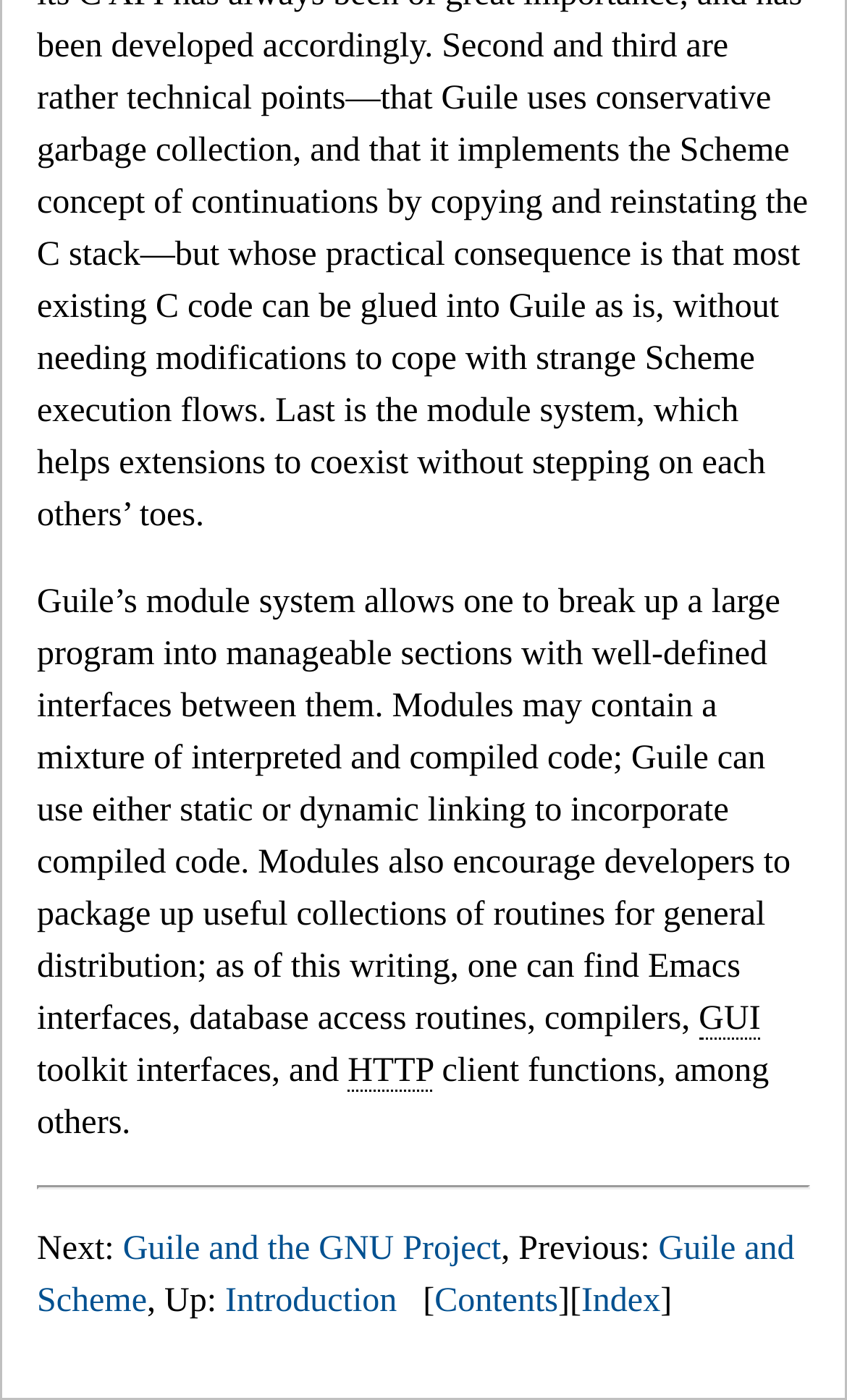Based on the image, provide a detailed and complete answer to the question: 
What is the main topic of this webpage?

The main topic of this webpage is Guile's module system, which is evident from the first sentence of the webpage that describes the features of Guile's module system.